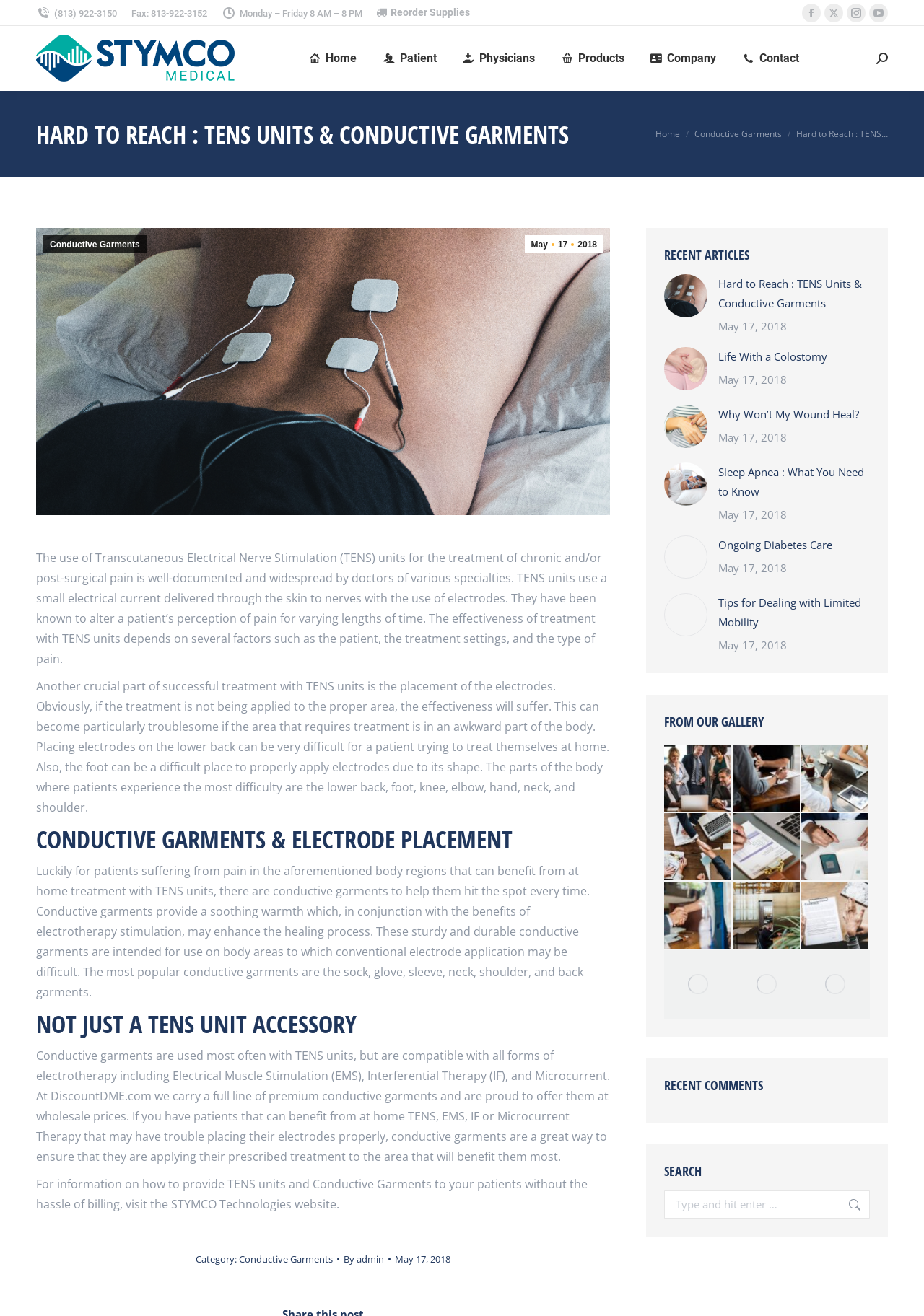Find and indicate the bounding box coordinates of the region you should select to follow the given instruction: "Visit the Facebook page".

[0.868, 0.003, 0.888, 0.017]